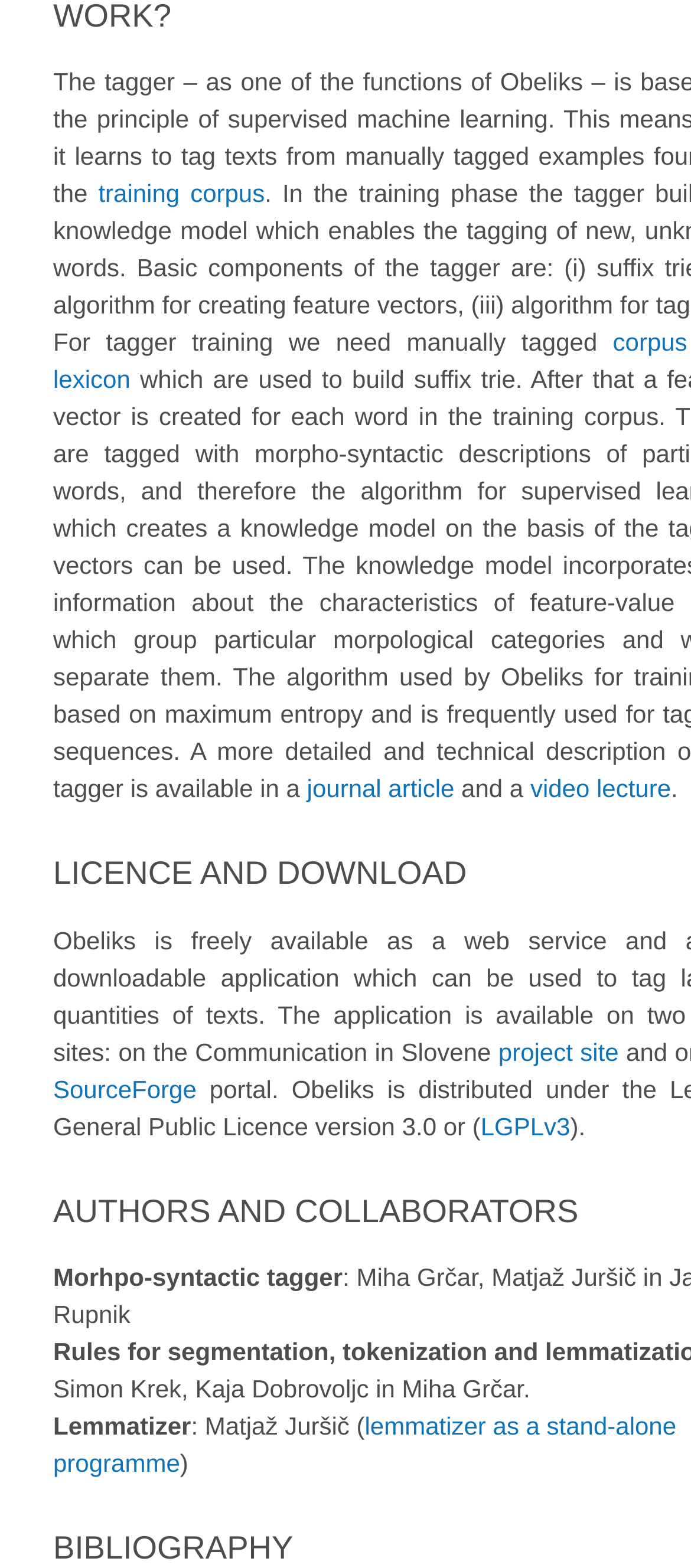What is the license of the project?
Using the image, answer in one word or phrase.

LGPLv3